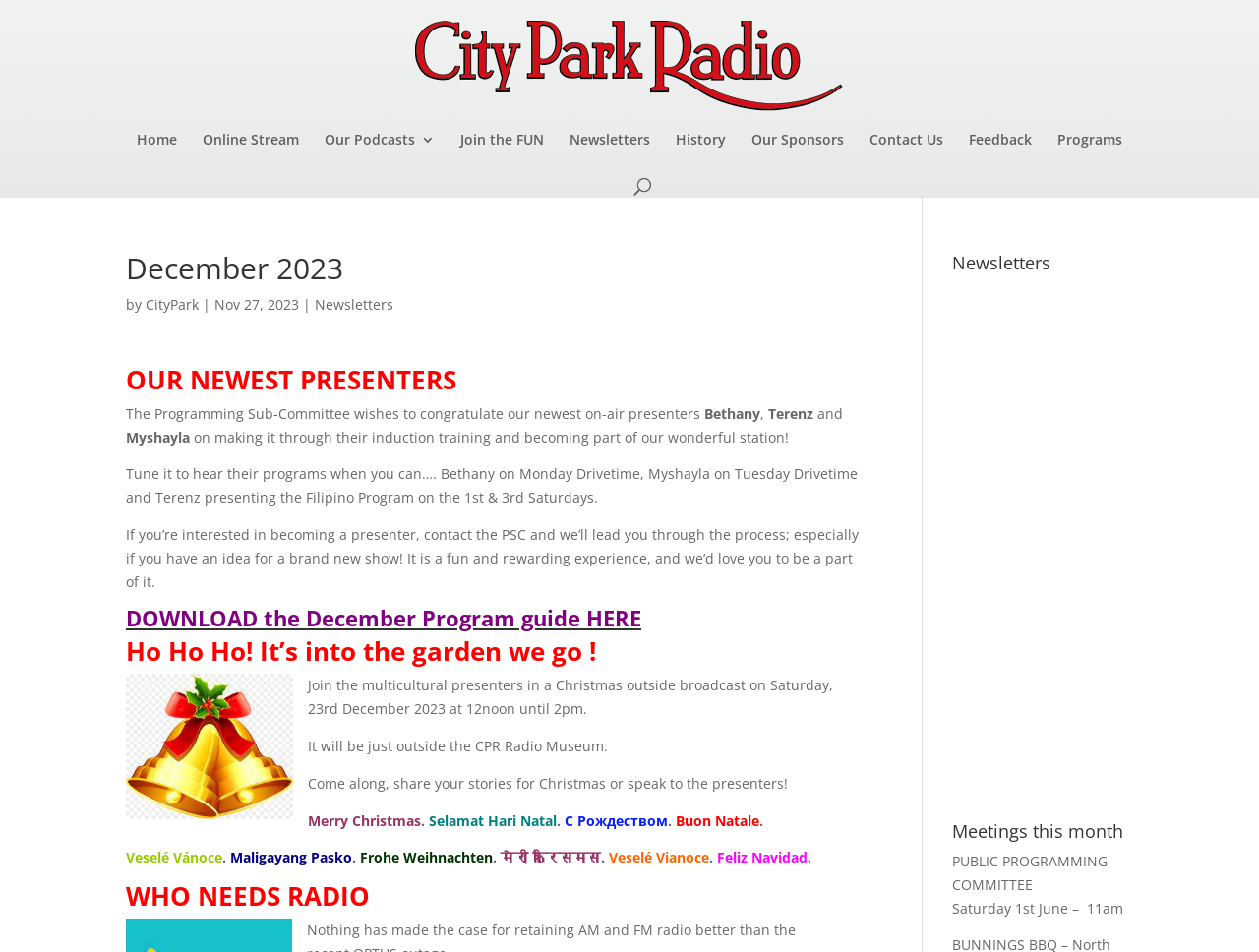Identify the bounding box coordinates for the element you need to click to achieve the following task: "View Newsletters". Provide the bounding box coordinates as four float numbers between 0 and 1, in the form [left, top, right, bottom].

[0.452, 0.139, 0.516, 0.183]